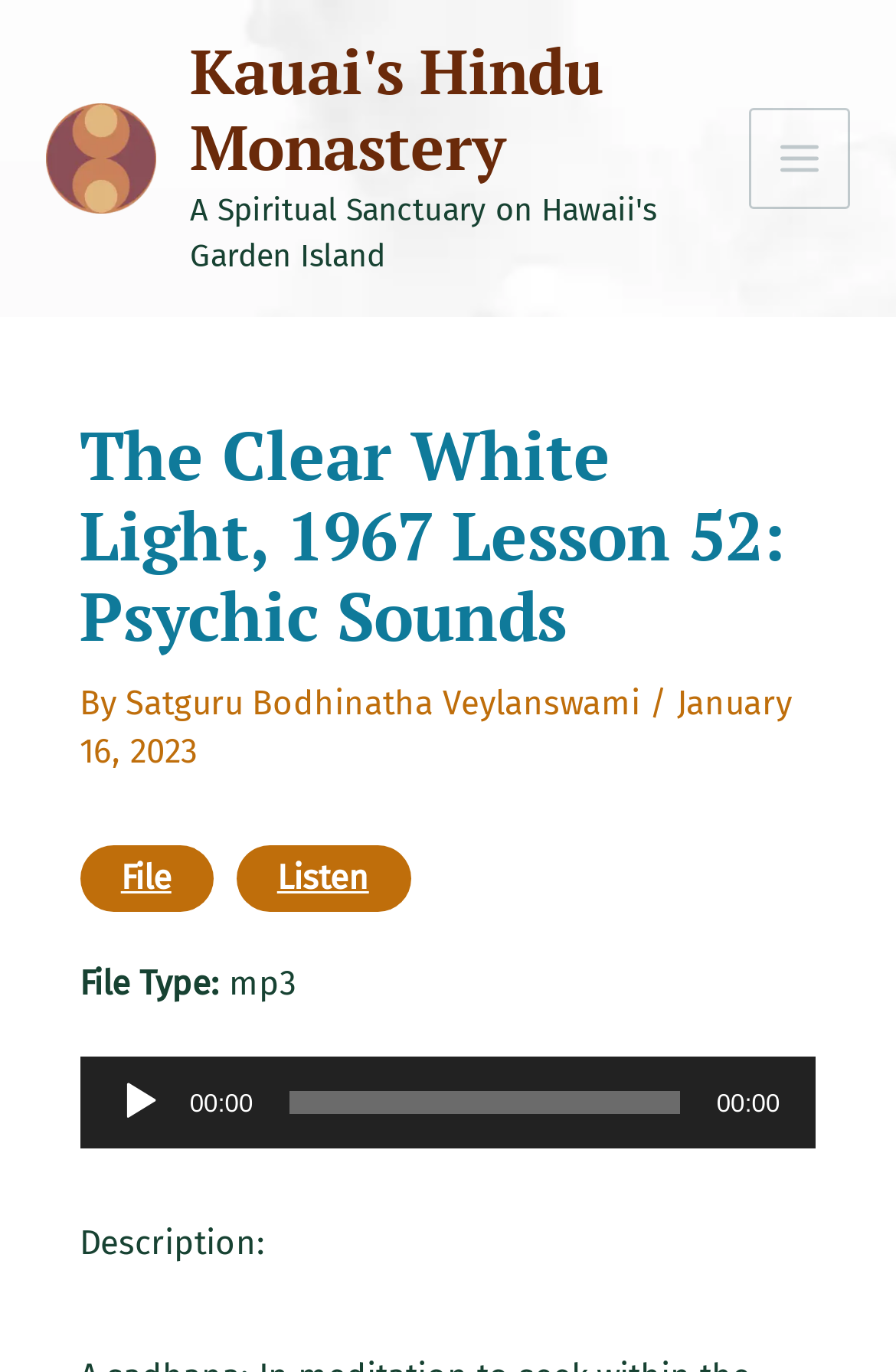Determine the bounding box coordinates for the element that should be clicked to follow this instruction: "Click the 'File' link". The coordinates should be given as four float numbers between 0 and 1, in the format [left, top, right, bottom].

[0.089, 0.616, 0.237, 0.665]